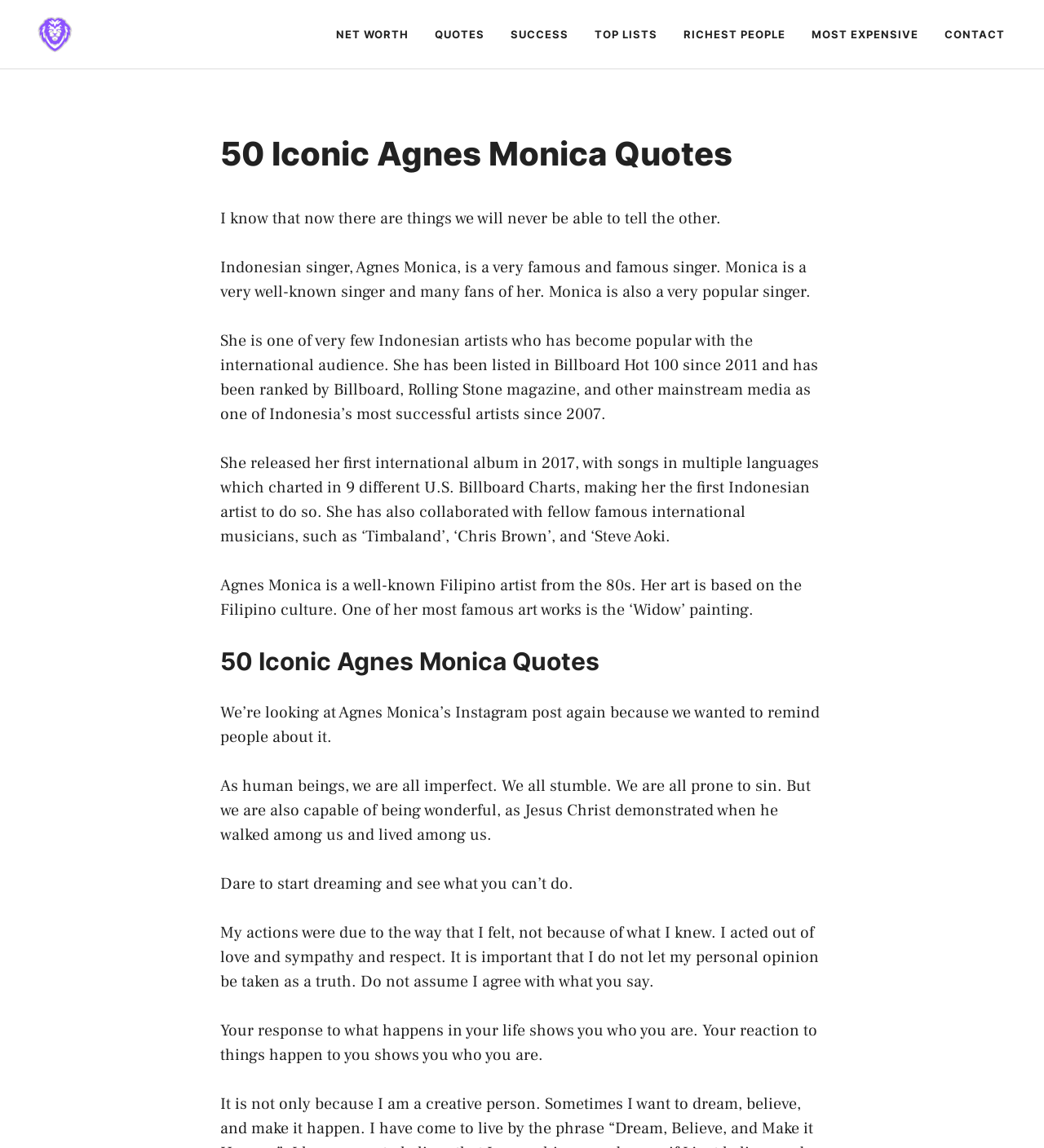Generate a thorough explanation of the webpage's elements.

This webpage is dedicated to Indonesian singer Agnes Monica, featuring 50 iconic quotes from her. At the top of the page, there is a banner with the site's name and a link to "Snoop Lion" accompanied by an image. Below the banner, a navigation menu with seven links is situated, including "NET WORTH", "QUOTES", "SUCCESS", "TOP LISTS", "RICHEST PEOPLE", "MOST EXPENSIVE", and "CONTACT".

The main content area is divided into two sections. The first section has a heading "50 Iconic Agnes Monica Quotes" and provides a brief introduction to Agnes Monica, describing her as a famous and well-known singer with international recognition. The text also mentions her achievements, such as being listed in Billboard Hot 100 and collaborating with famous international musicians.

The second section is a collection of quotes from Agnes Monica, with a total of seven quotes displayed. These quotes are inspirational and thought-provoking, touching on themes of imperfection, love, respect, and personal growth. Each quote is presented as a separate block of text, with no images or other media accompanying them. Overall, the webpage has a simple and clean design, with a focus on showcasing Agnes Monica's quotes and achievements.